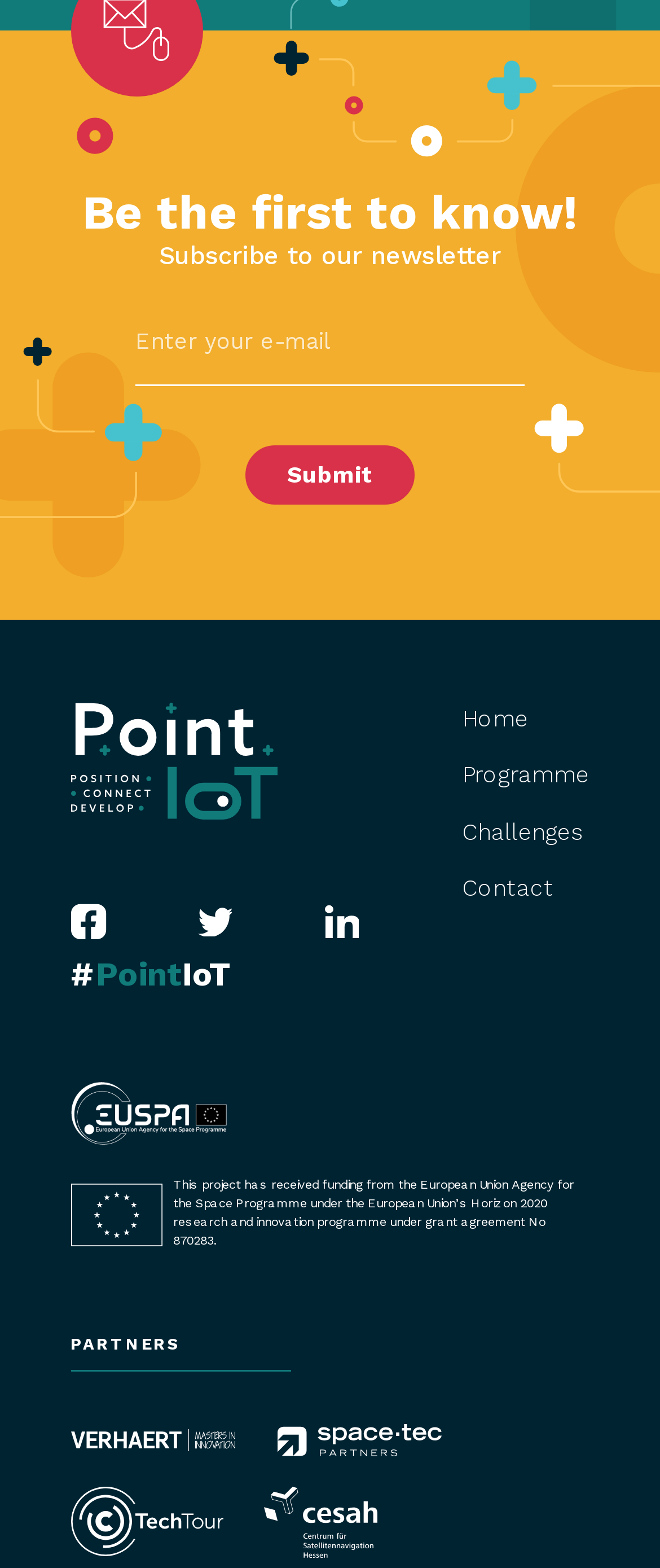Provide a short answer using a single word or phrase for the following question: 
What is the purpose of the form?

Subscribe to newsletter